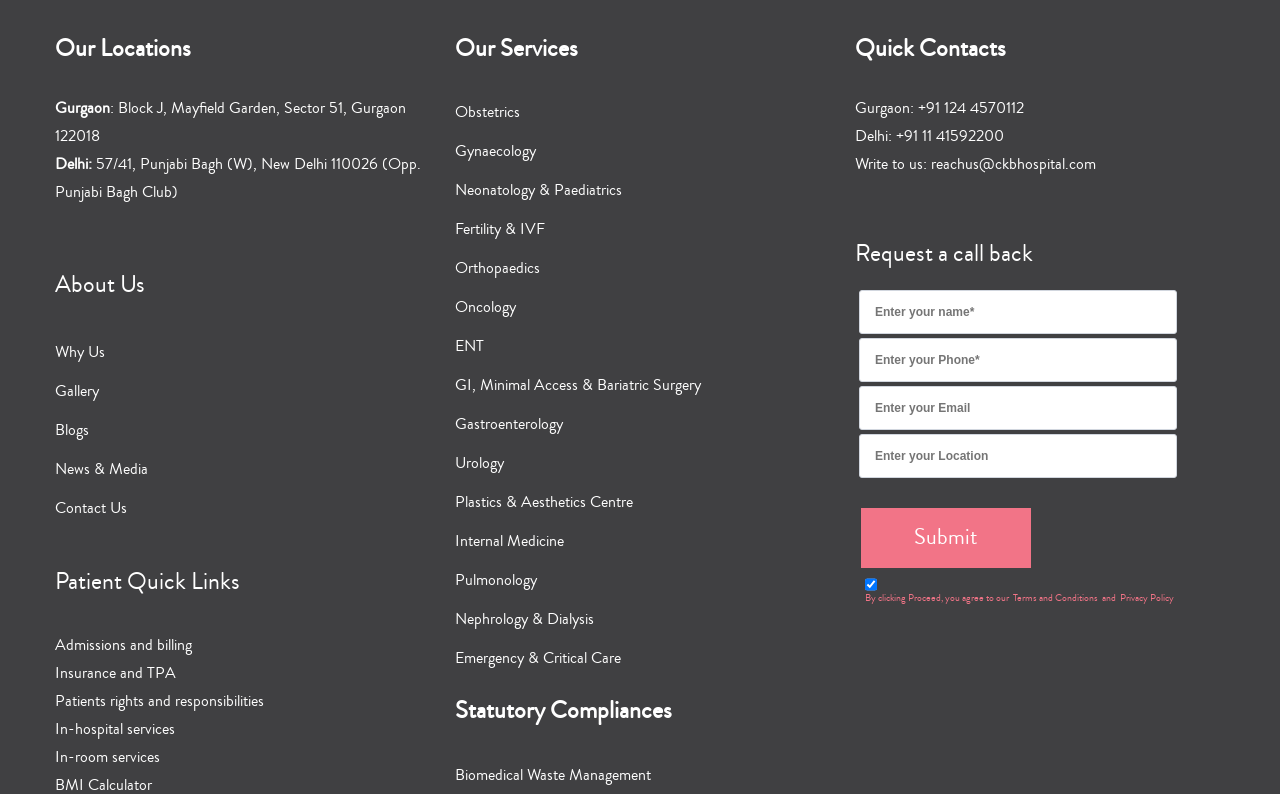What are the services provided by the hospital?
Provide an in-depth and detailed answer to the question.

The hospital provides various services, which are listed under the 'Our Services' section. These services include Obstetrics, Gynaecology, Neonatology & Paediatrics, Fertility & IVF, Orthopaedics, Oncology, and many others.